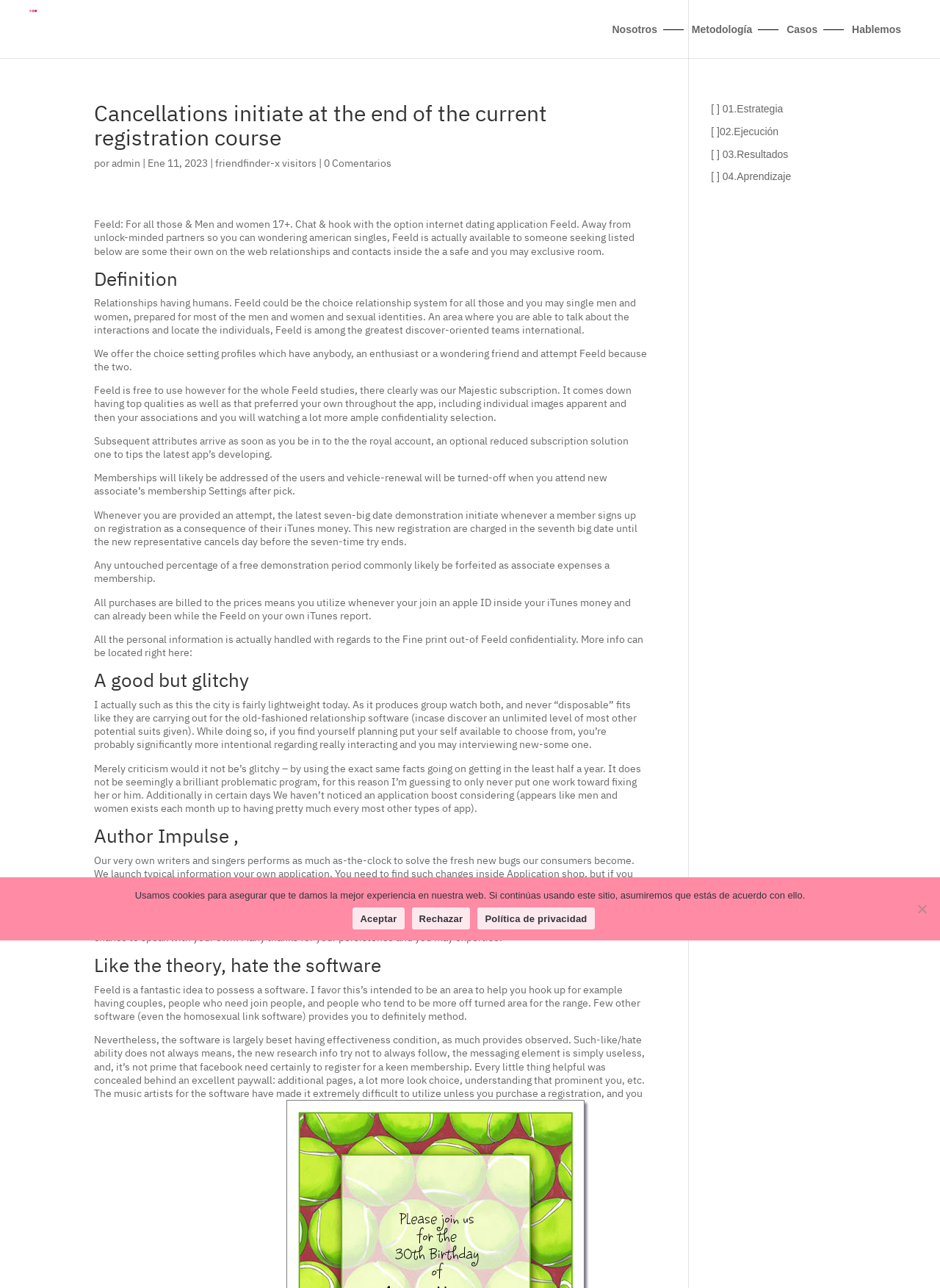Please specify the bounding box coordinates of the area that should be clicked to accomplish the following instruction: "Click on the '01.Estrategia' link". The coordinates should consist of four float numbers between 0 and 1, i.e., [left, top, right, bottom].

[0.756, 0.08, 0.833, 0.089]